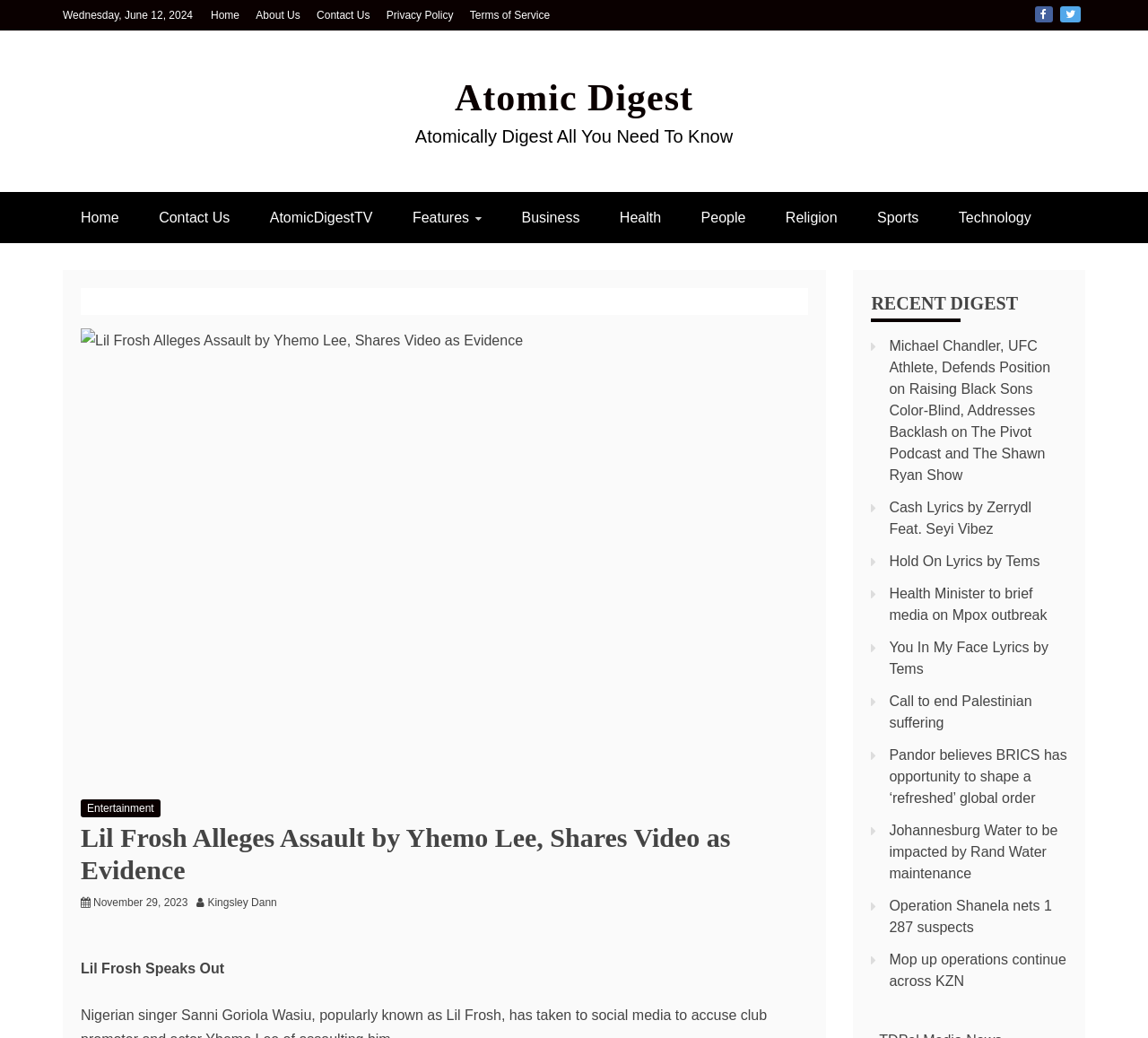Please answer the following question using a single word or phrase: What is the name of the person who wrote the article?

Kingsley Dann